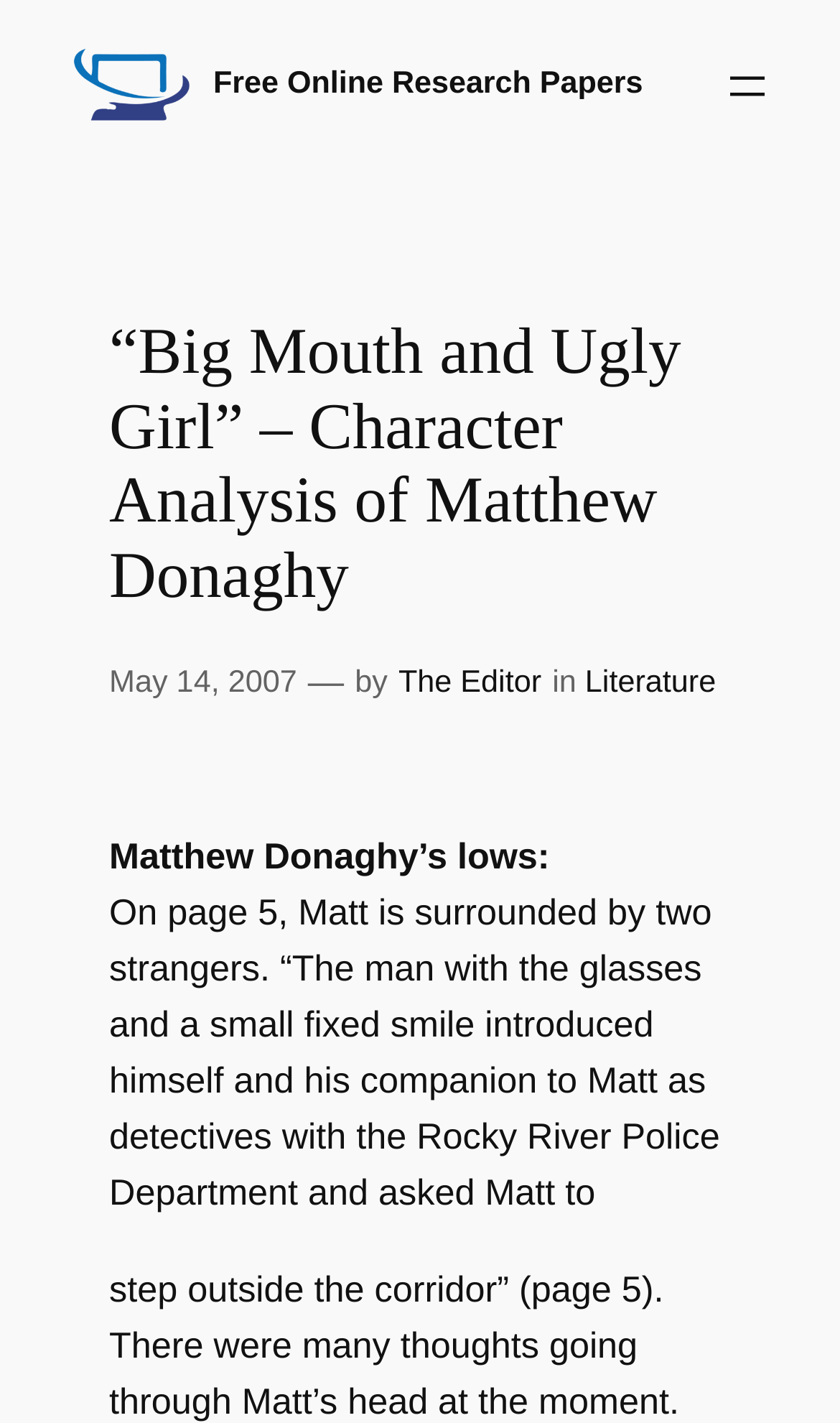Use a single word or phrase to answer the question: What is the date of the article?

May 14, 2007